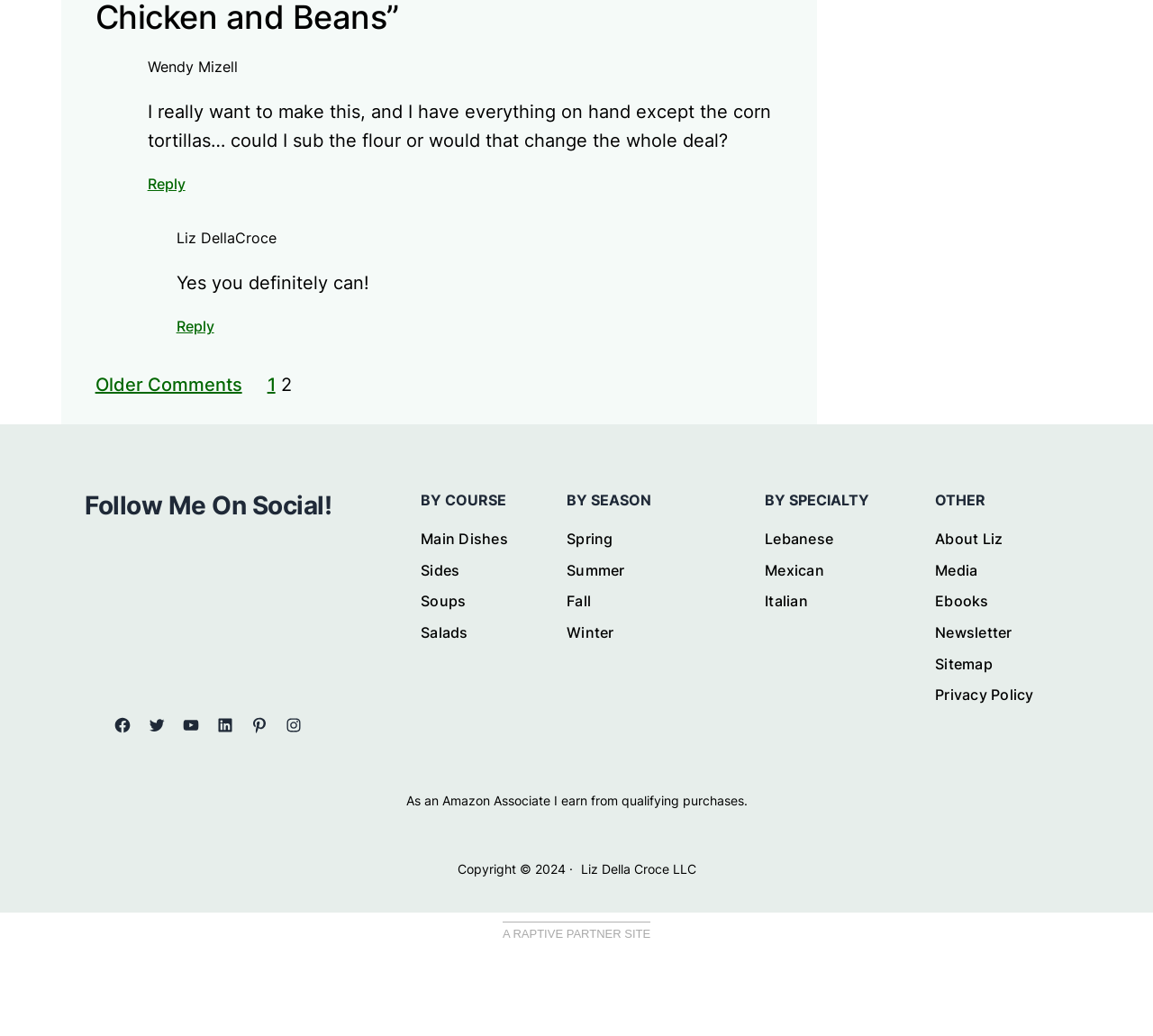Can you find the bounding box coordinates for the element that needs to be clicked to execute this instruction: "Read about Liz"? The coordinates should be given as four float numbers between 0 and 1, i.e., [left, top, right, bottom].

[0.811, 0.51, 0.87, 0.532]